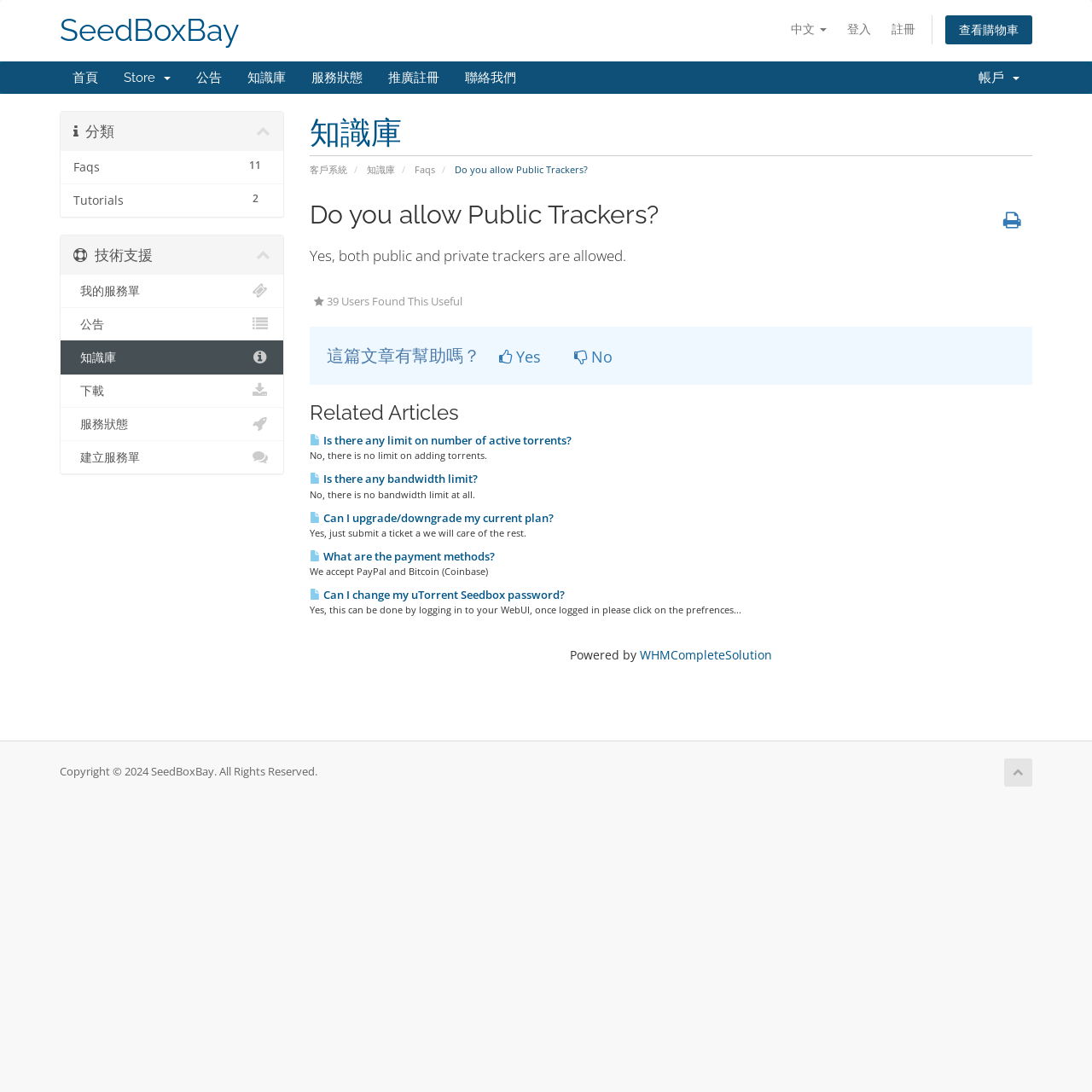Examine the image carefully and respond to the question with a detailed answer: 
How many related articles are listed?

I counted the number of links under the heading 'Related Articles' and found 5 links, each representing a related article.